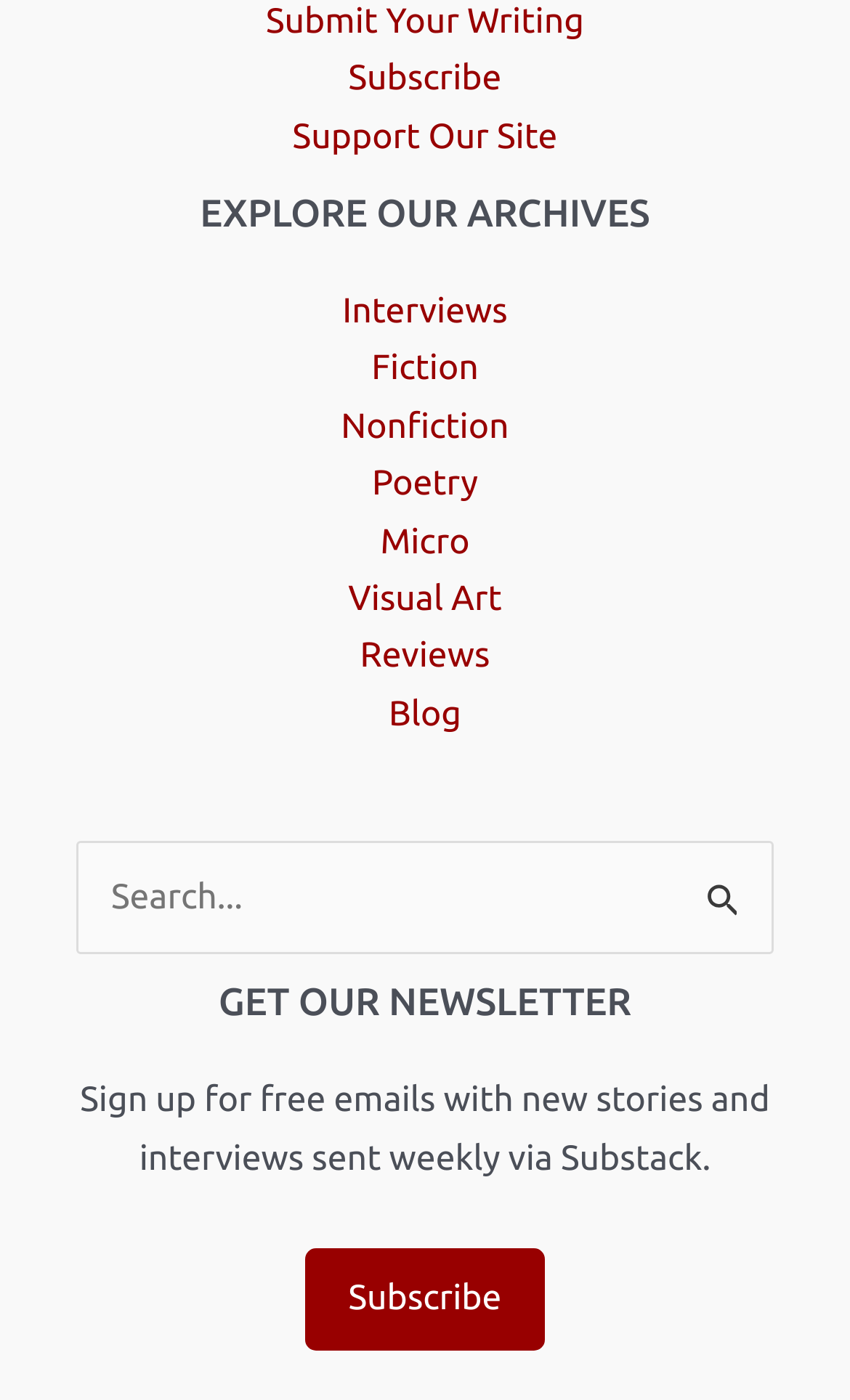Can you provide the bounding box coordinates for the element that should be clicked to implement the instruction: "Support the site"?

[0.344, 0.084, 0.656, 0.112]